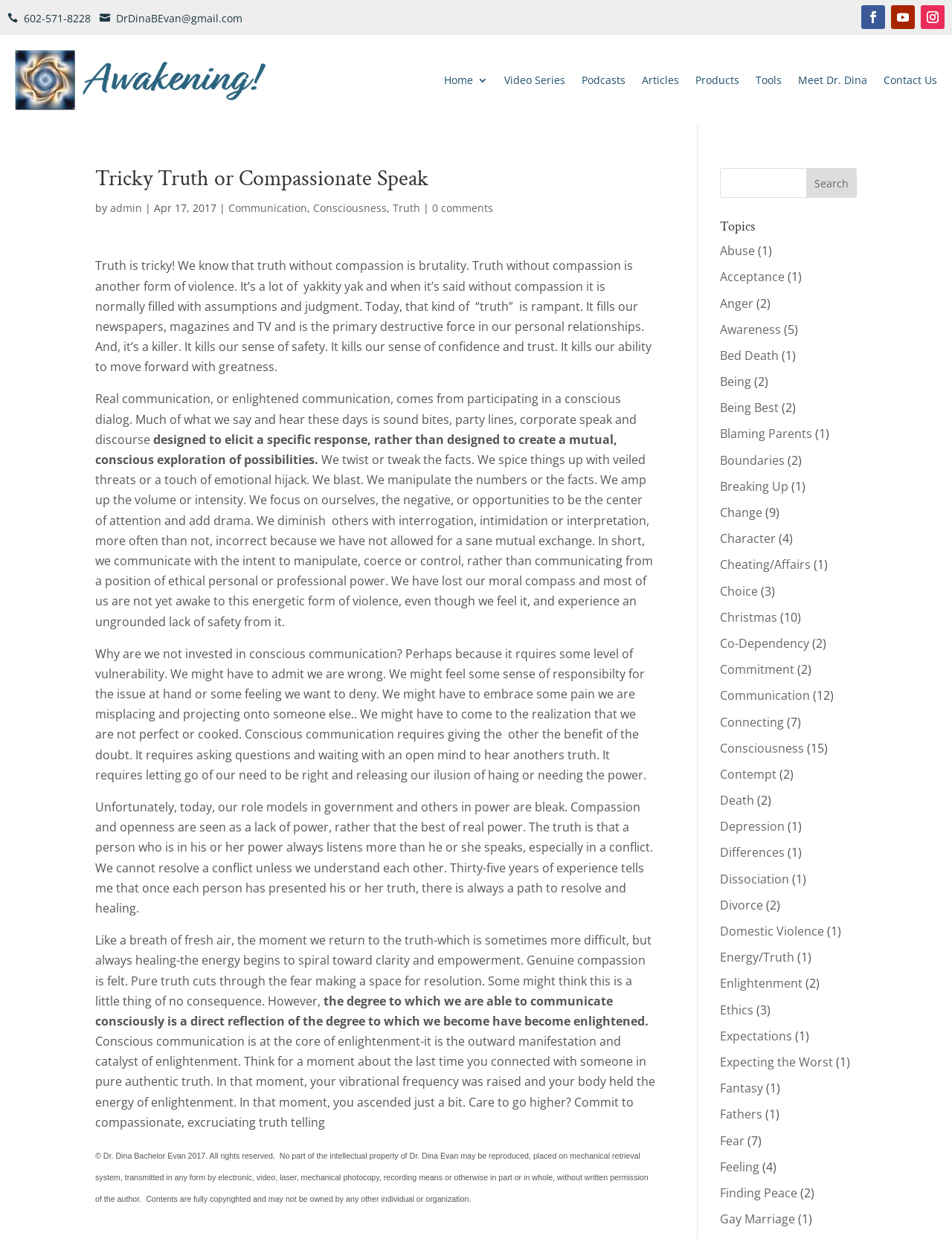Refer to the screenshot and answer the following question in detail:
What is the topic of the article?

The topic of the article can be inferred from the title 'Tricky Truth or Compassionate Speak' and the content of the article, which discusses the importance of compassionate communication.